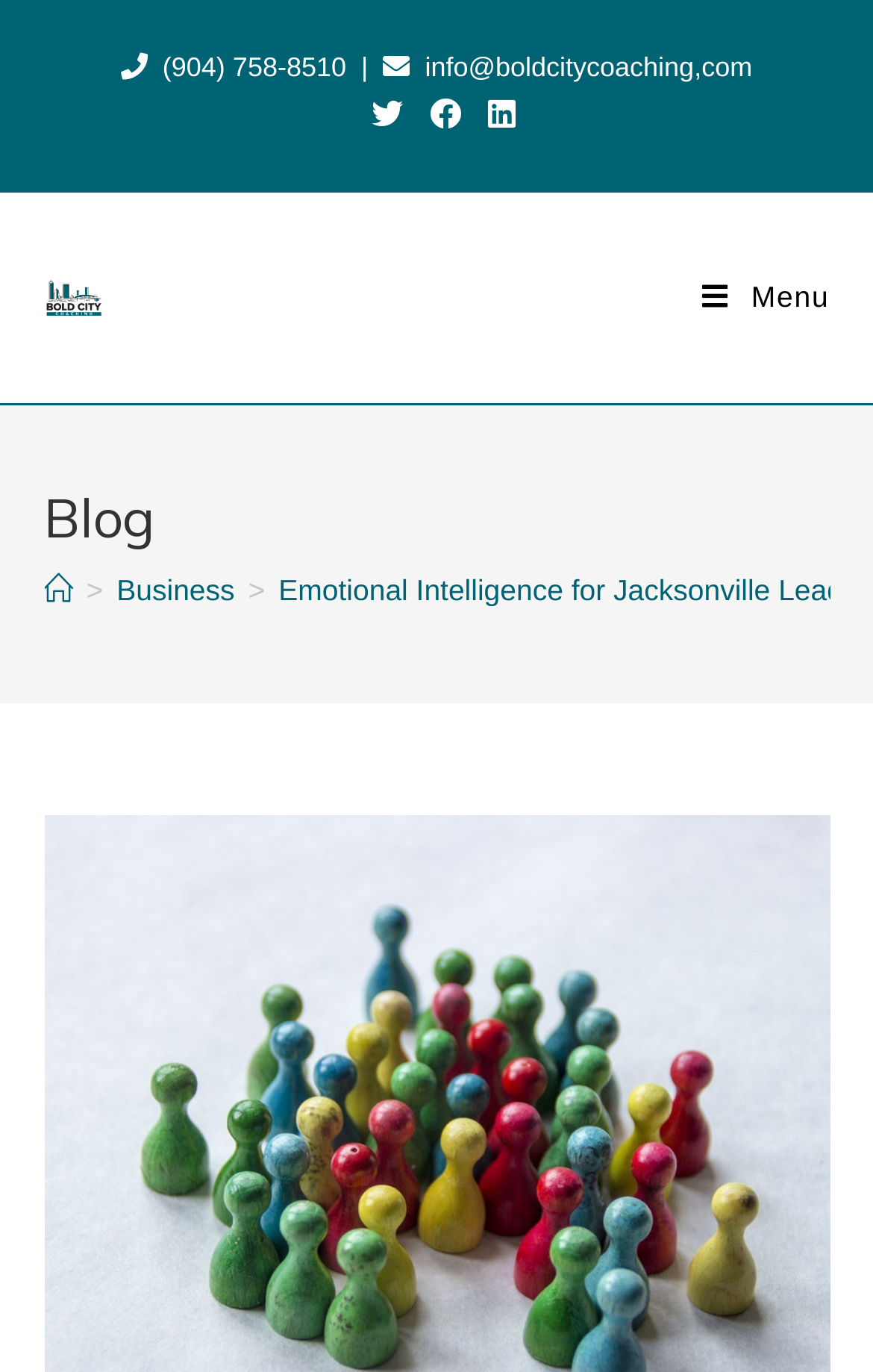What is the phone number on the top right?
Analyze the image and deliver a detailed answer to the question.

I found the phone number by looking at the top right section of the webpage, where I saw a link element with the OCR text '(904) 758-8510'.